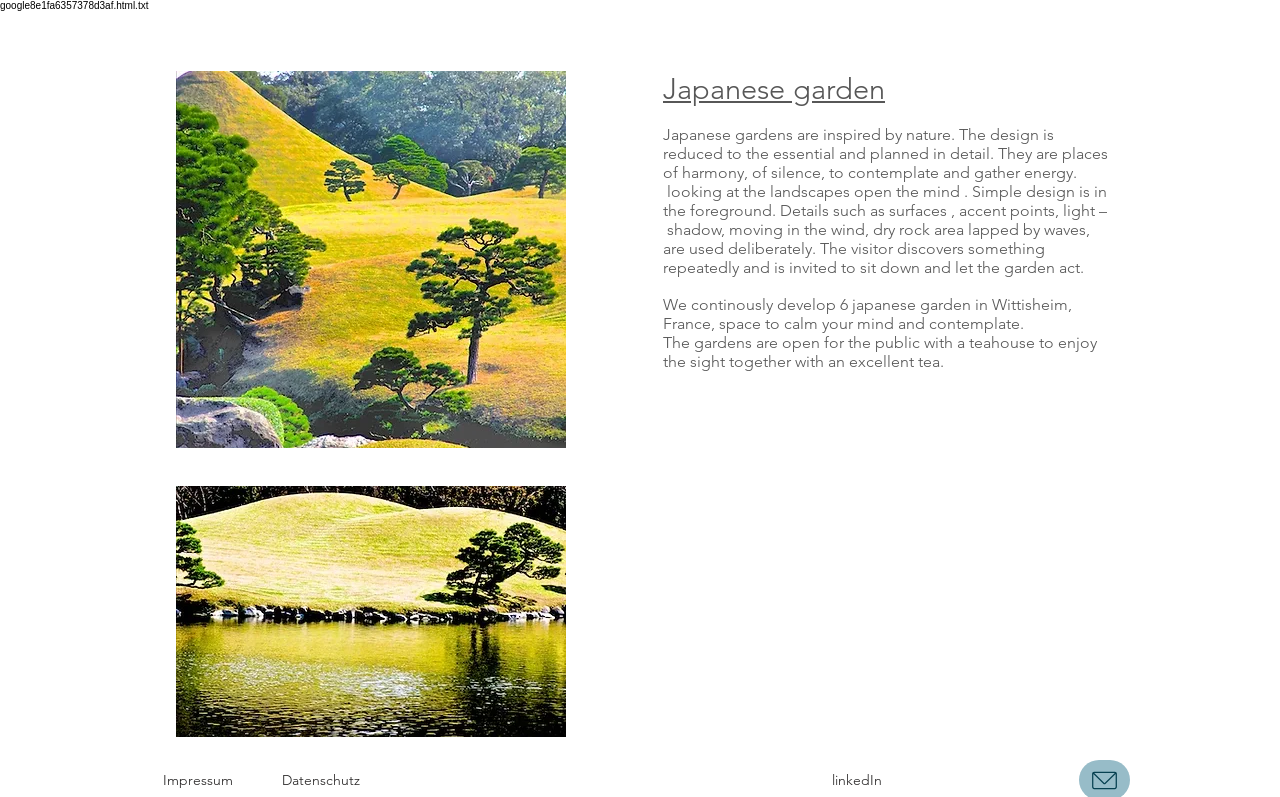Determine the main headline from the webpage and extract its text.

©2024 jacob planung gmbh